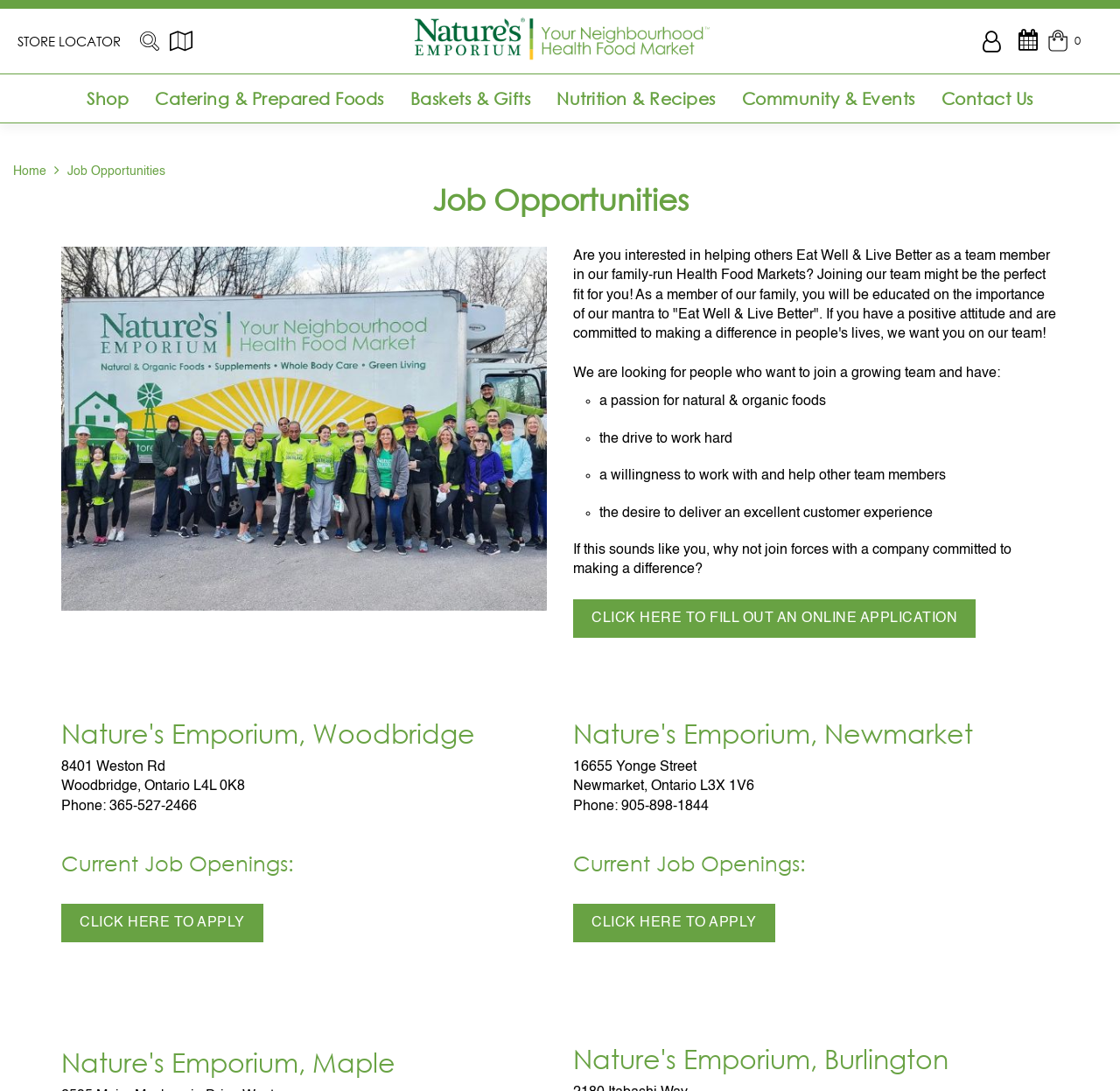What is the address of Nature's Emporium in Woodbridge?
Based on the visual details in the image, please answer the question thoroughly.

The address of Nature's Emporium in Woodbridge is mentioned in the webpage as 8401 Weston Rd, Woodbridge, Ontario L4L 0K8, which is provided along with the phone number.